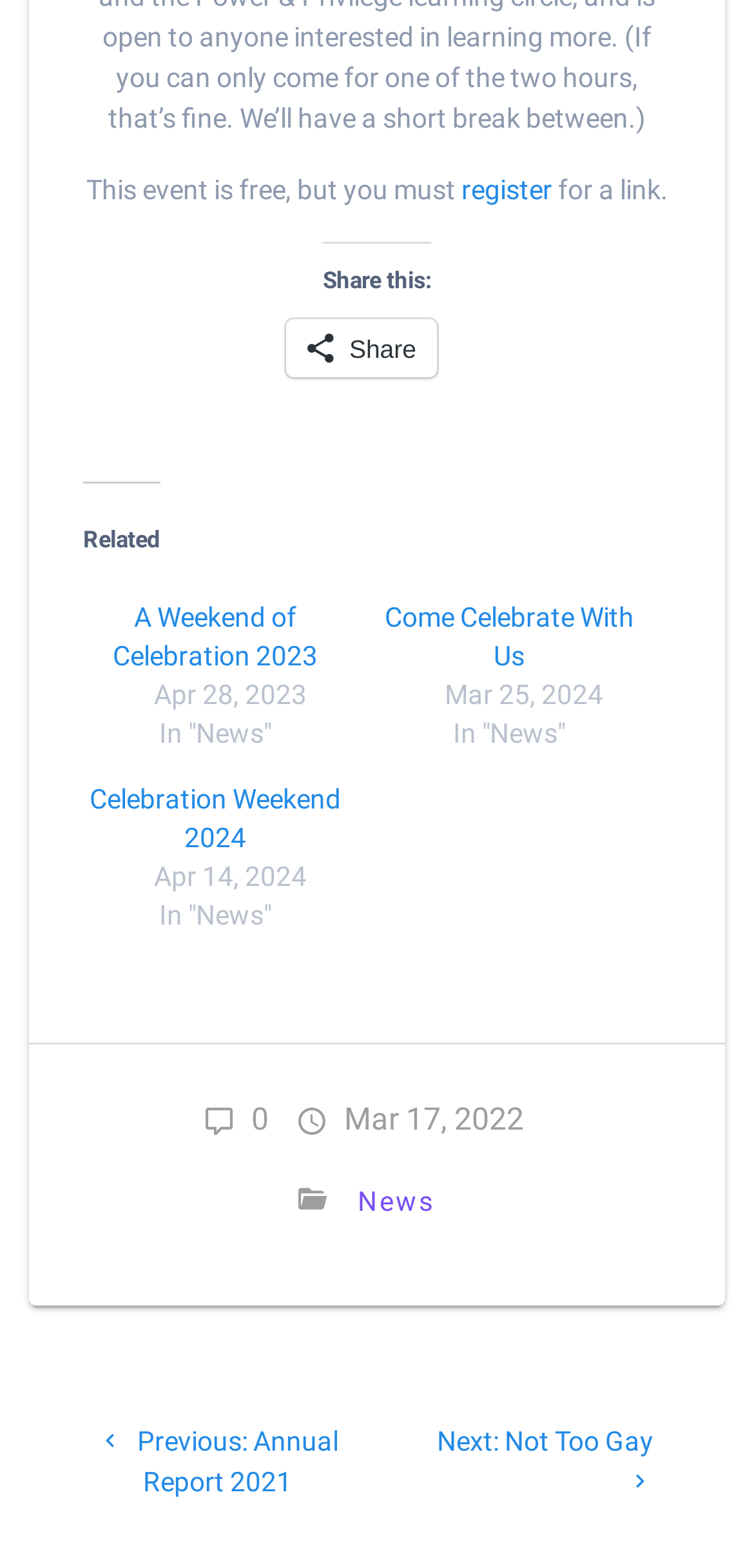Please identify the bounding box coordinates of the clickable element to fulfill the following instruction: "view related event 'A Weekend of Celebration 2023'". The coordinates should be four float numbers between 0 and 1, i.e., [left, top, right, bottom].

[0.15, 0.383, 0.422, 0.428]